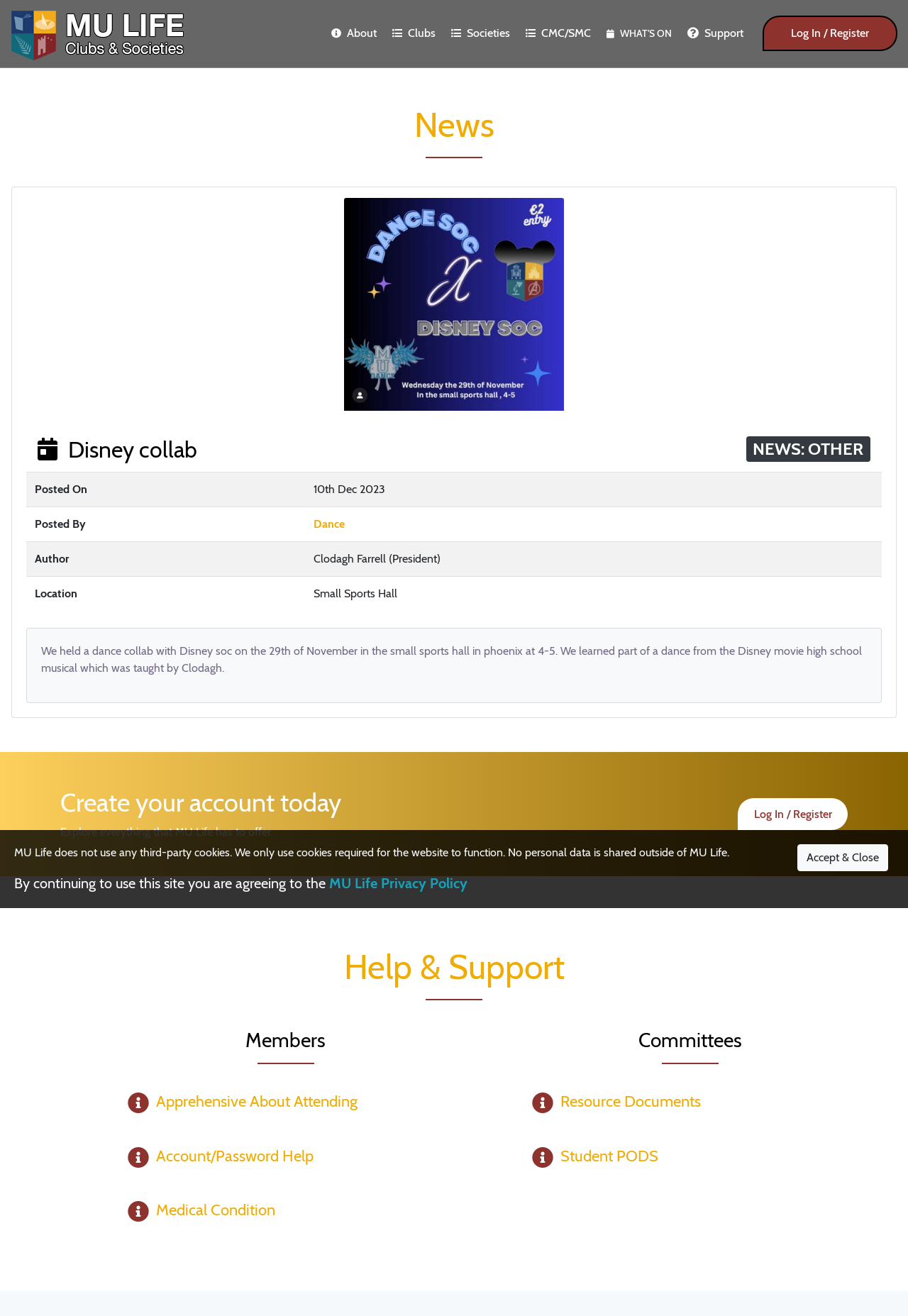Use one word or a short phrase to answer the question provided: 
Who taught the dance from the Disney movie High School Musical?

Clodagh Farrell